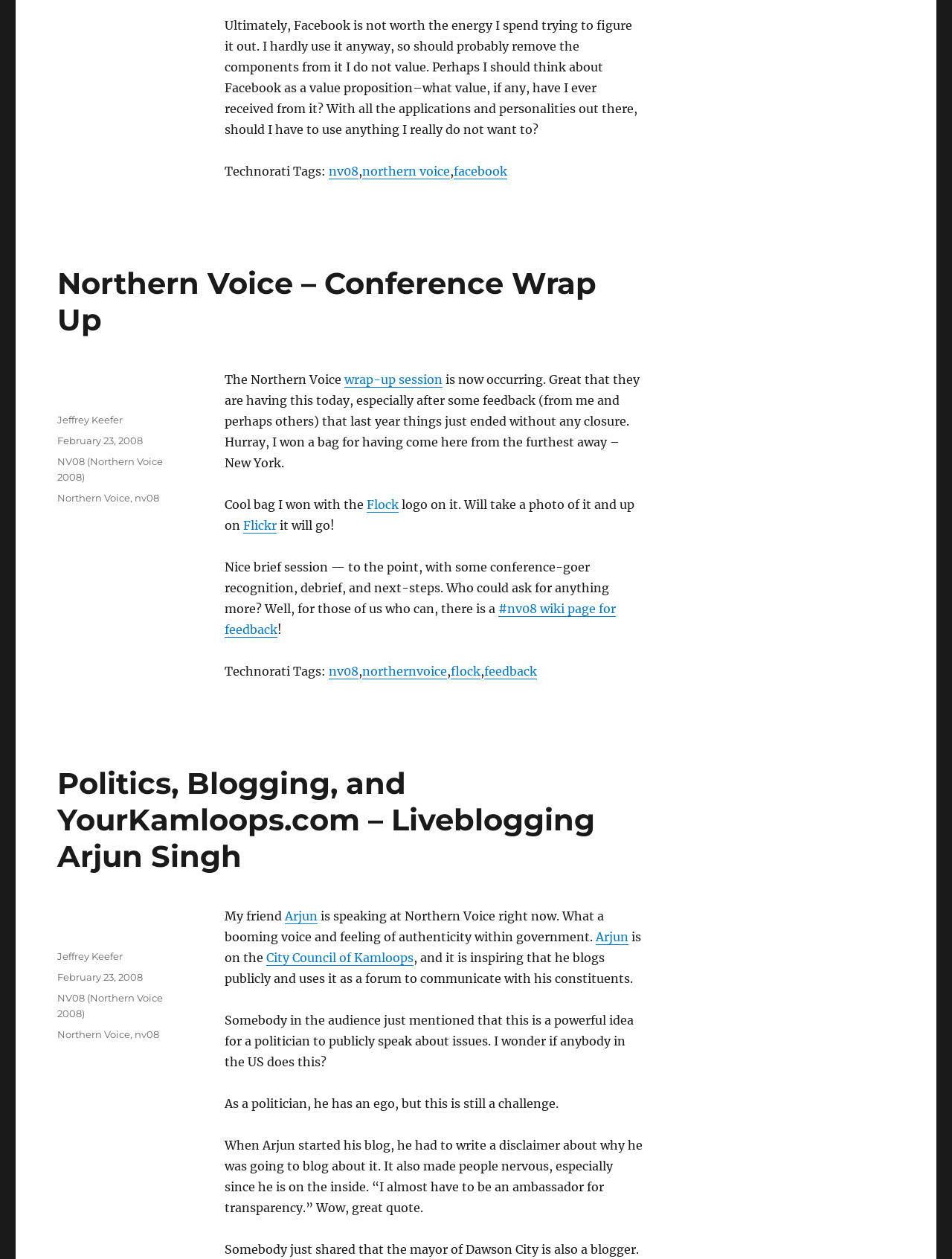Can you determine the bounding box coordinates of the area that needs to be clicked to fulfill the following instruction: "Read the article about Northern Voice – Conference Wrap Up"?

[0.06, 0.21, 0.676, 0.541]